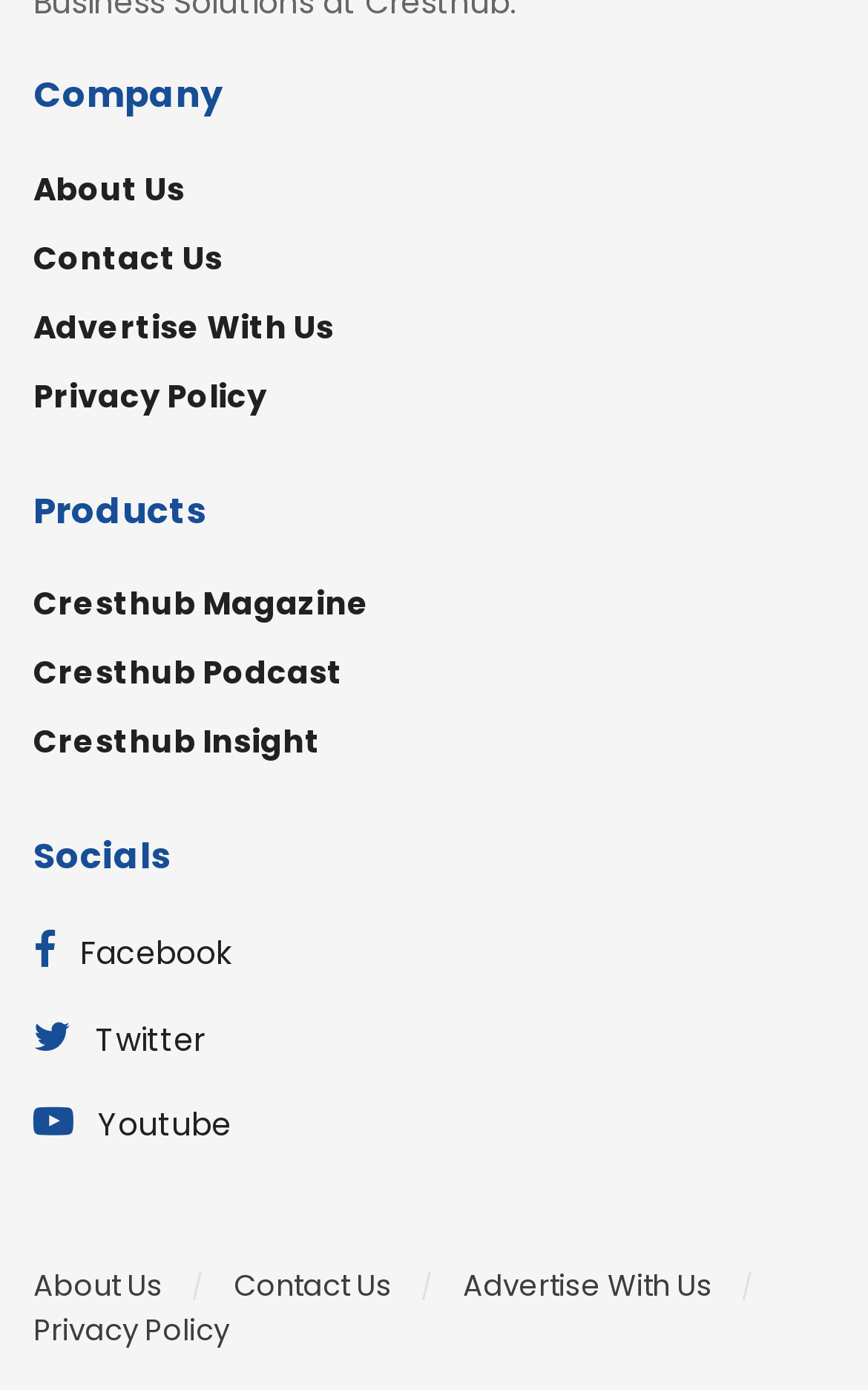Please determine the bounding box coordinates, formatted as (top-left x, top-left y, bottom-right x, bottom-right y), with all values as floating point numbers between 0 and 1. Identify the bounding box of the region described as: Advertise With Us

[0.533, 0.91, 0.821, 0.94]